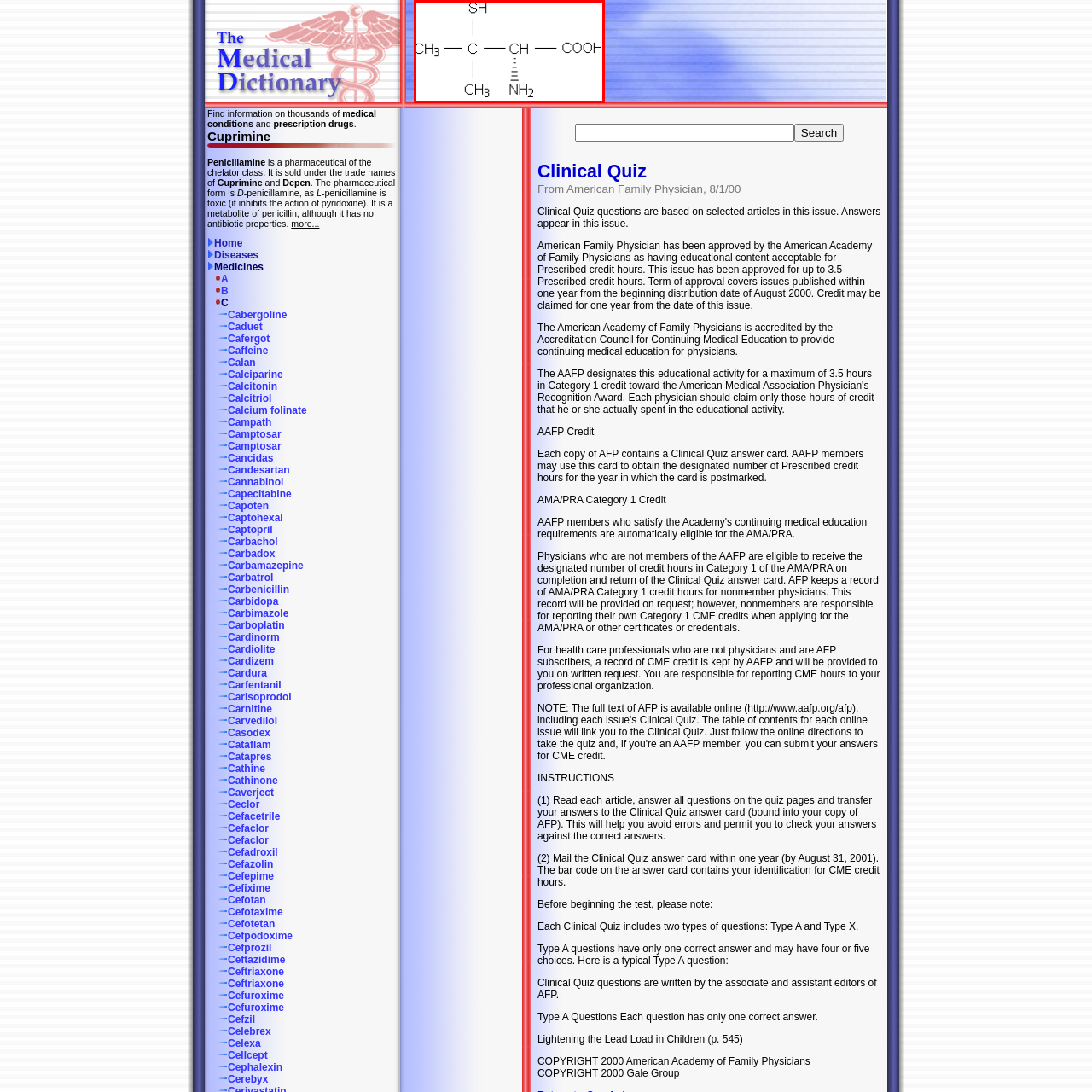Identify the content inside the red box and answer the question using a brief word or phrase: What is the purpose of understanding the chemical structure of Penicillamine?

To understand its biological activity